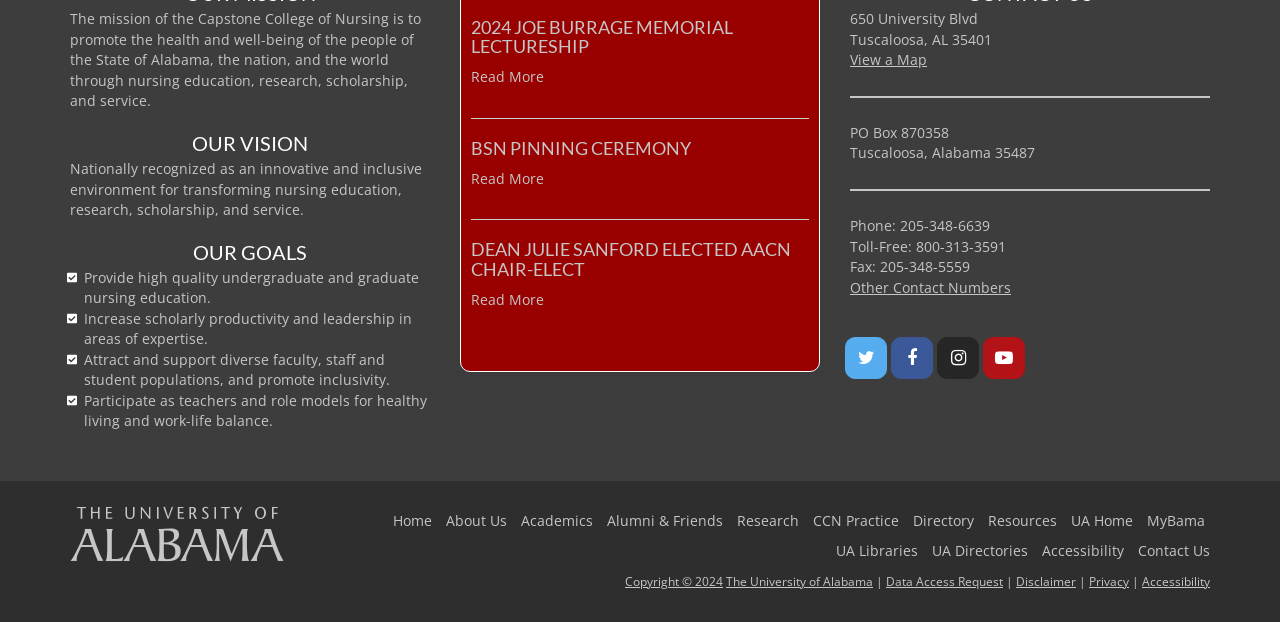What is the goal of attracting and supporting diverse faculty, staff, and student populations?
Please describe in detail the information shown in the image to answer the question.

One of the goals of the Capstone College of Nursing is to attract and support diverse faculty, staff, and student populations, and promote inclusivity, as listed in the ListMarker element with ID 261.